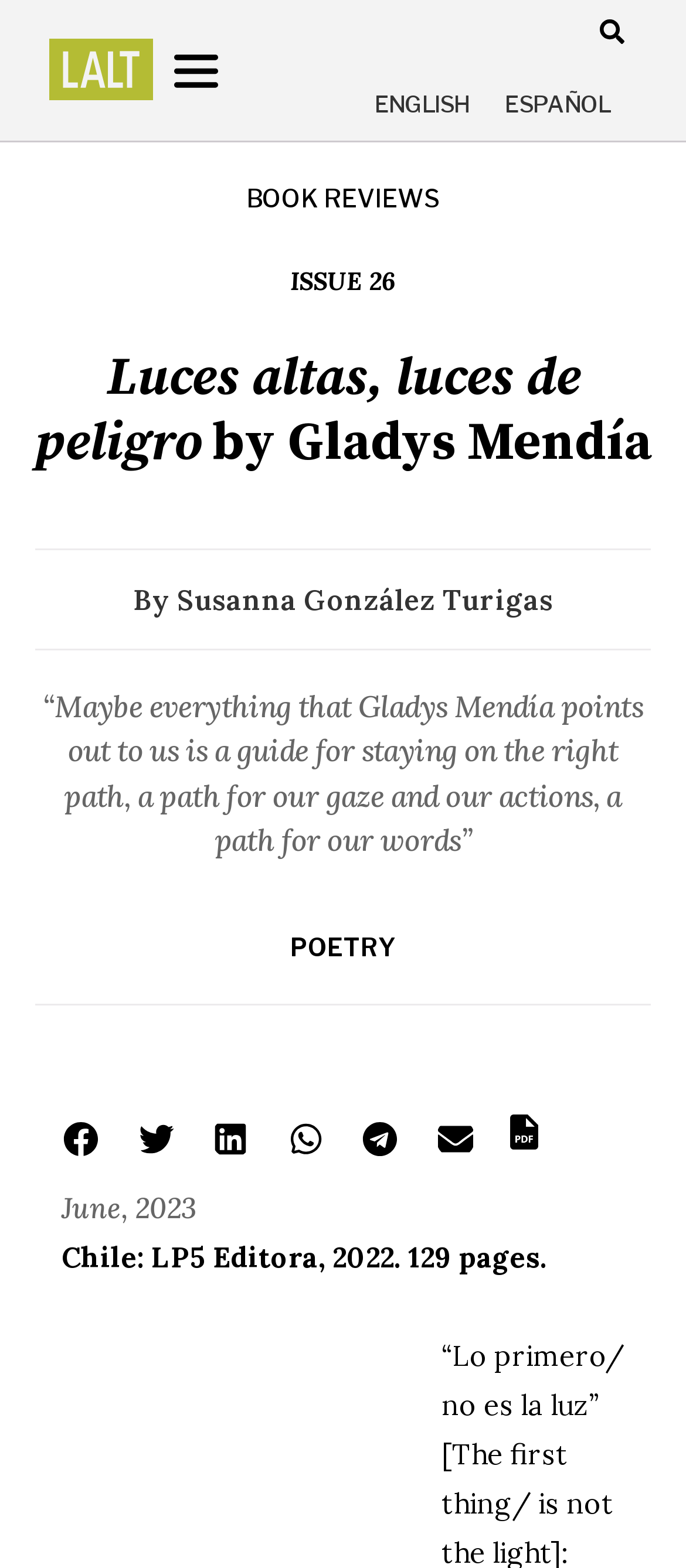Find and specify the bounding box coordinates that correspond to the clickable region for the instruction: "Search for a term".

[0.846, 0.0, 0.936, 0.039]